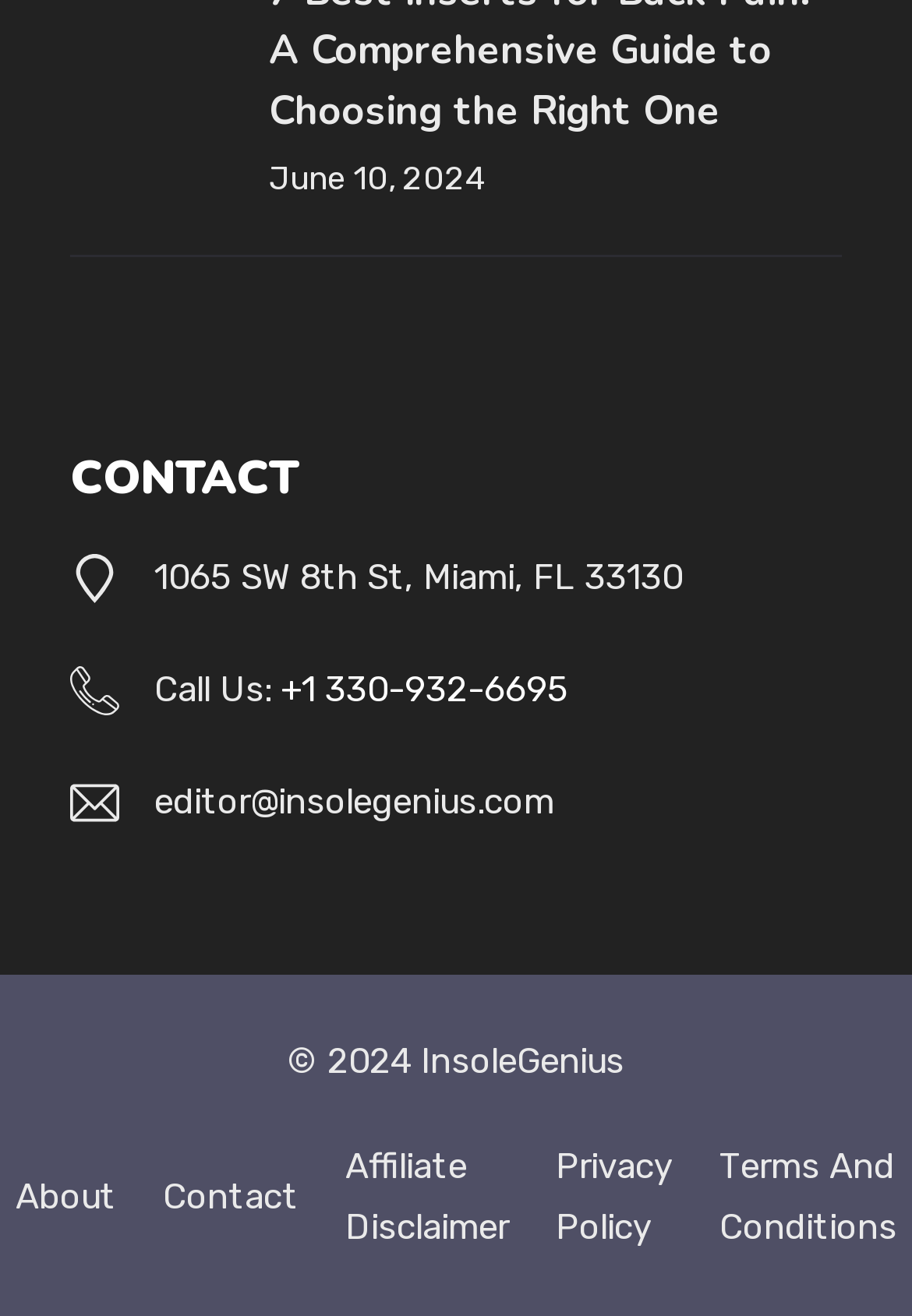Locate the bounding box coordinates of the area that needs to be clicked to fulfill the following instruction: "visit the about page". The coordinates should be in the format of four float numbers between 0 and 1, namely [left, top, right, bottom].

[0.017, 0.893, 0.127, 0.925]